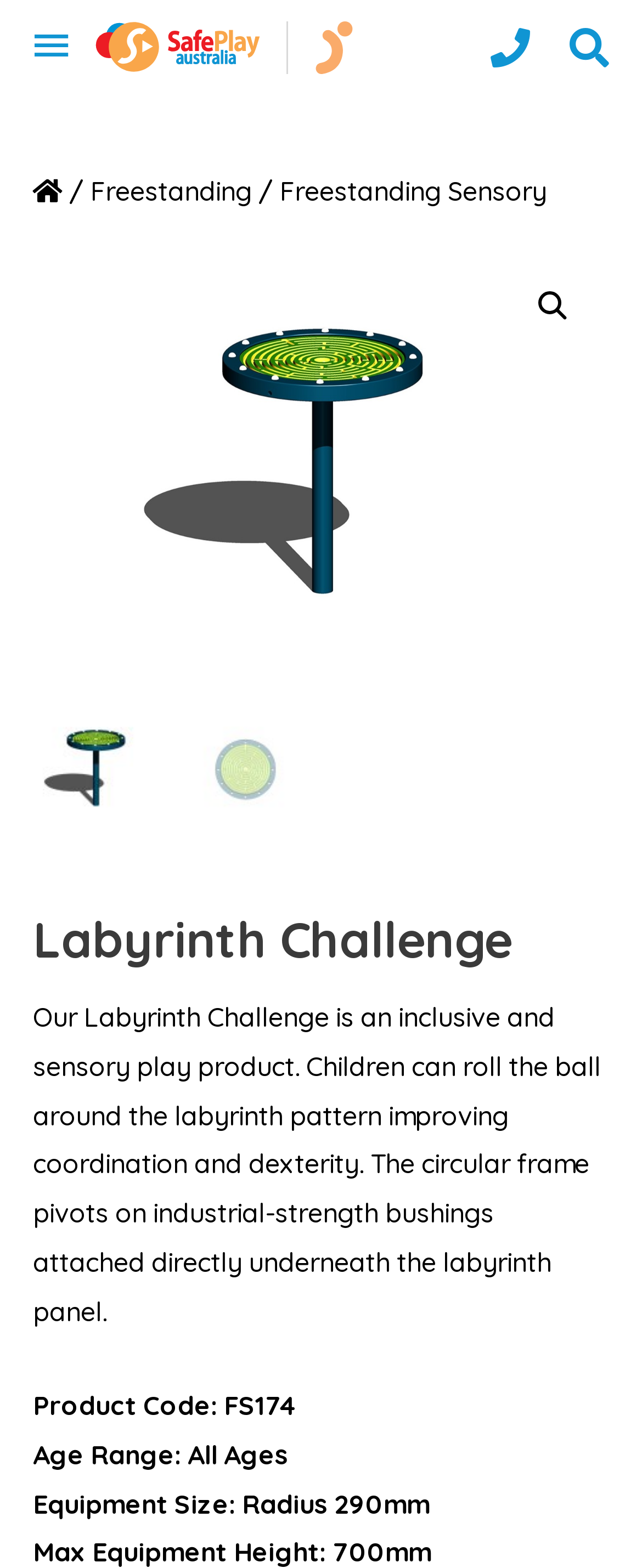Please identify the bounding box coordinates of the area that needs to be clicked to fulfill the following instruction: "Search for something."

[0.856, 0.005, 0.979, 0.055]